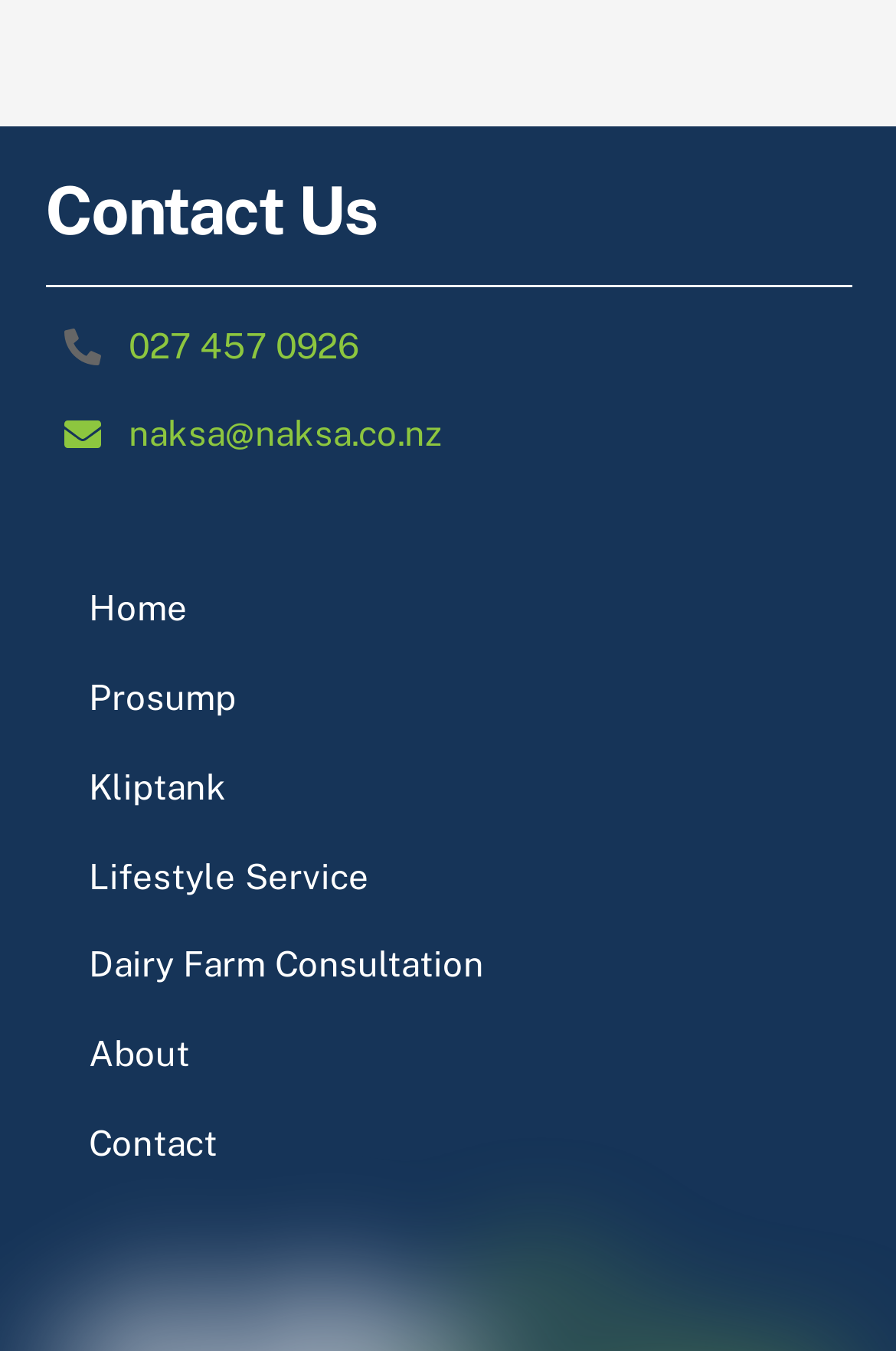What is the first link in the navigation menu?
Analyze the screenshot and provide a detailed answer to the question.

I looked at the navigation menu and found that the first link is 'Home', which is a link element.